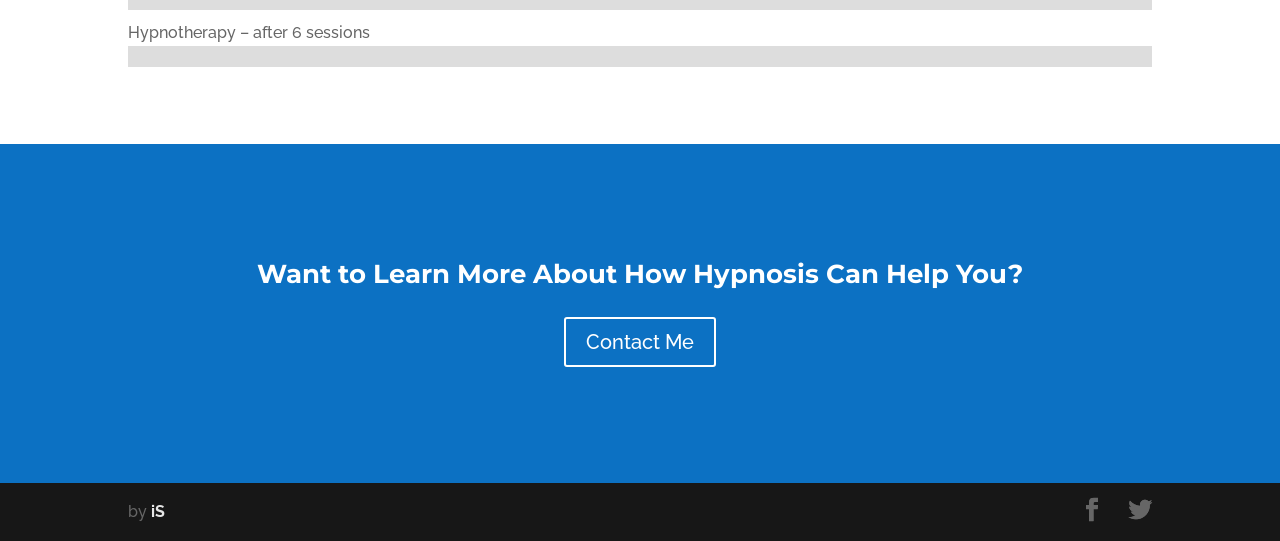By analyzing the image, answer the following question with a detailed response: What is the purpose of the links at the bottom of the webpage?

The purpose of the links at the bottom of the webpage is likely for social media, which is indicated by the link elements with OCR text '' and '' and bounding box coordinates [0.844, 0.921, 0.863, 0.971] and [0.881, 0.921, 0.9, 0.971] respectively, resembling common social media icons.